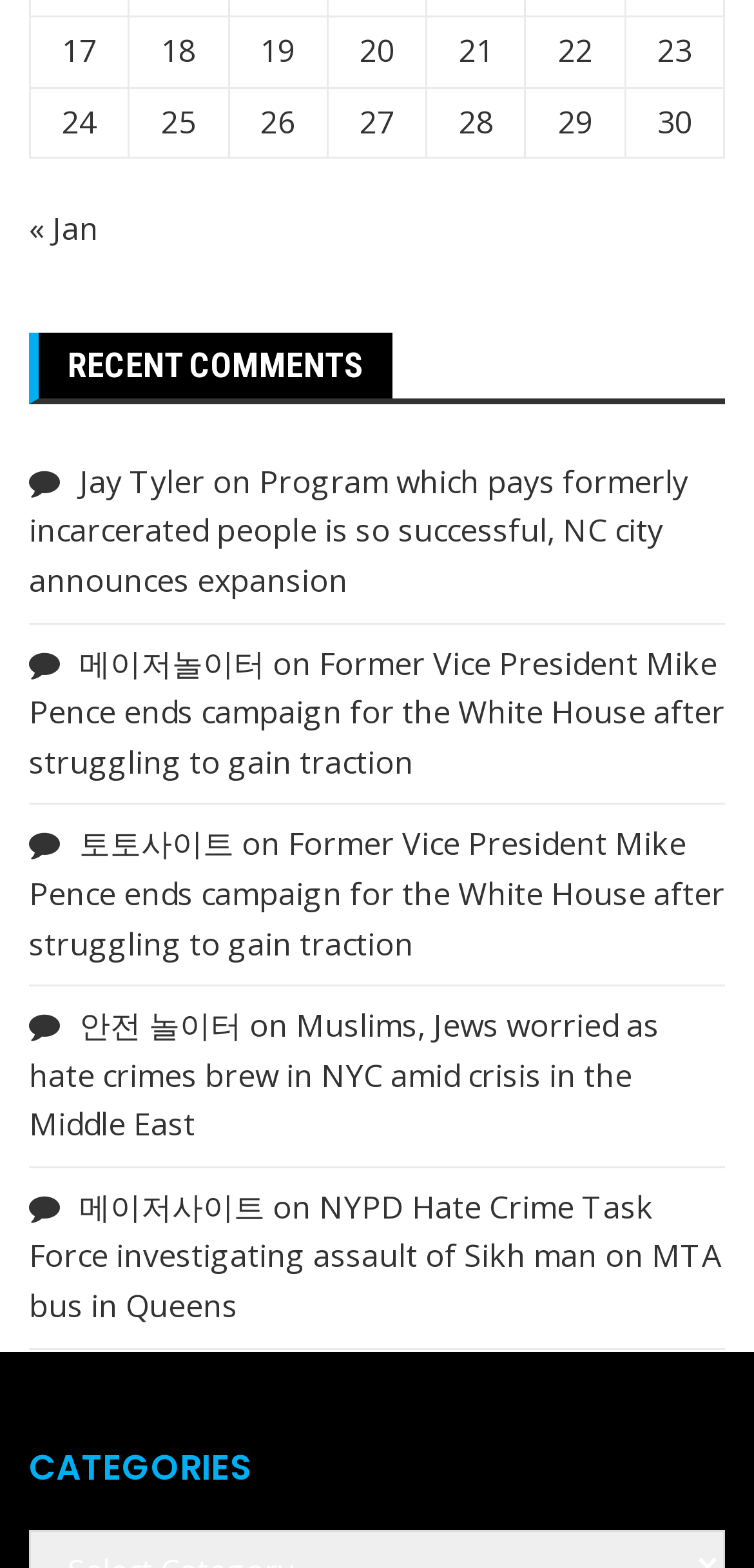Find the bounding box of the element with the following description: "parent_node: Name name="author"". The coordinates must be four float numbers between 0 and 1, formatted as [left, top, right, bottom].

None